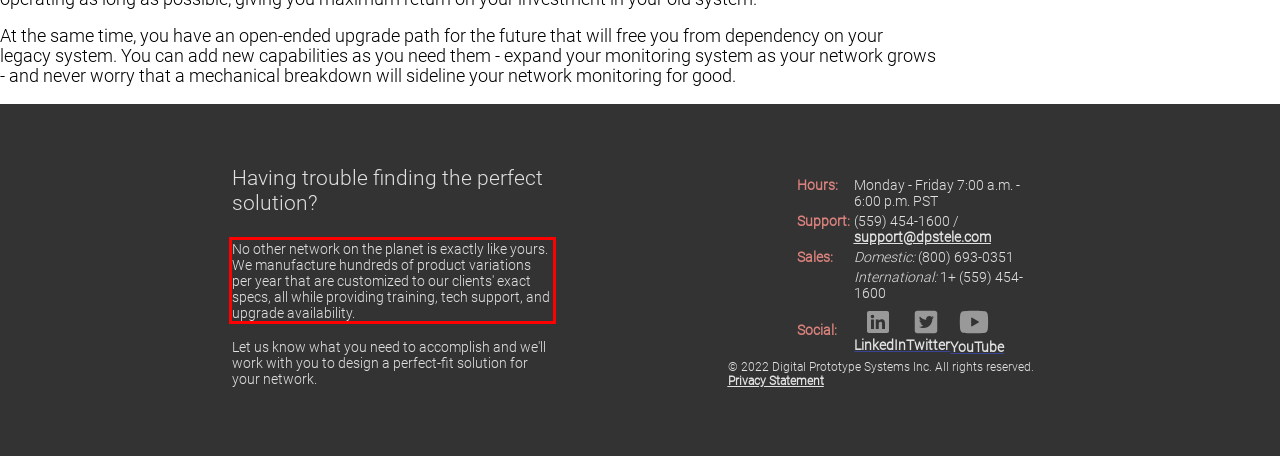The screenshot provided shows a webpage with a red bounding box. Apply OCR to the text within this red bounding box and provide the extracted content.

No other network on the planet is exactly like yours. We manufacture hundreds of product variations per year that are customized to our clients' exact specs, all while providing training, tech support, and upgrade availability.